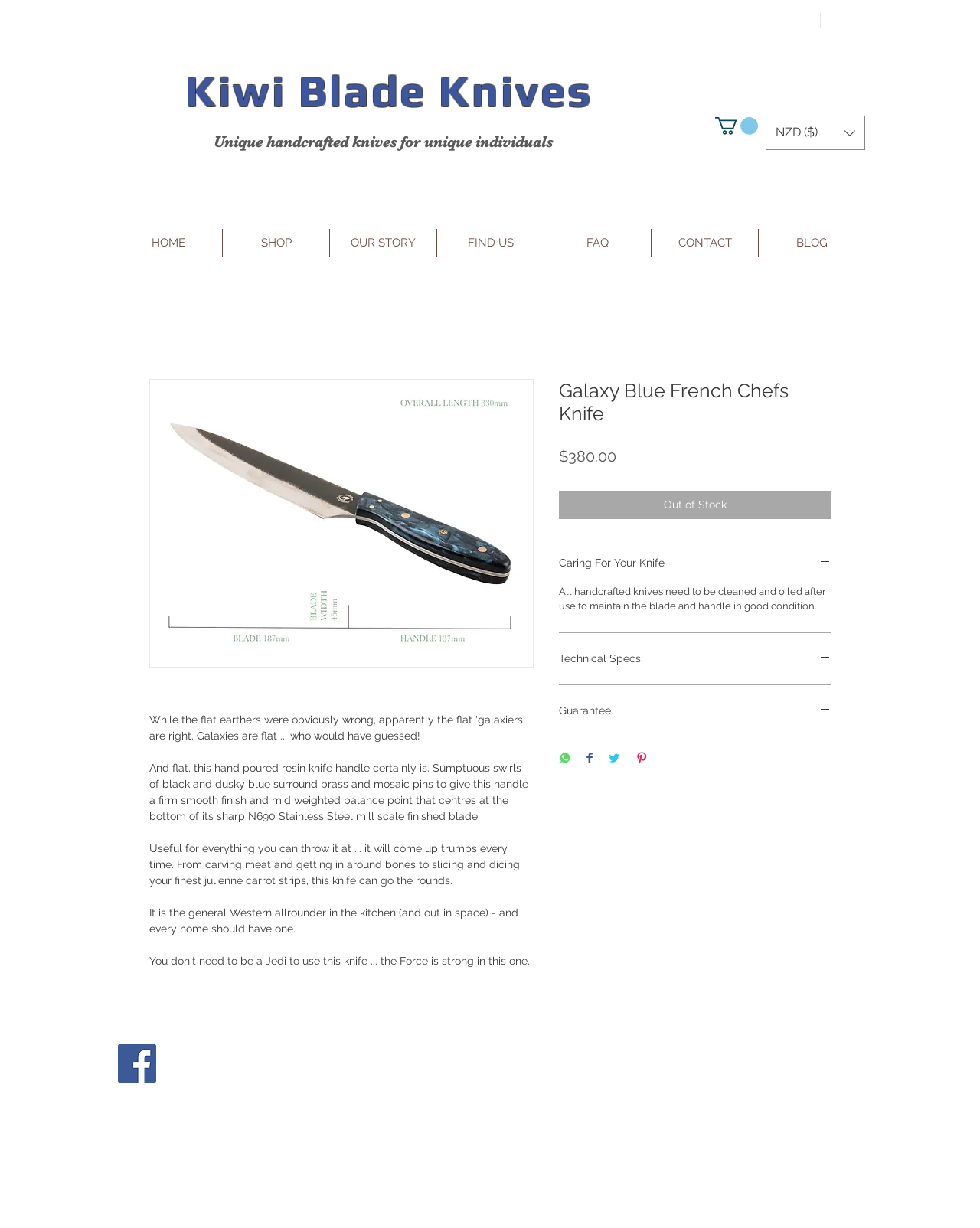Please find the bounding box coordinates of the element that you should click to achieve the following instruction: "Click on the 'HOME' link". The coordinates should be presented as four float numbers between 0 and 1: [left, top, right, bottom].

[0.117, 0.187, 0.227, 0.21]